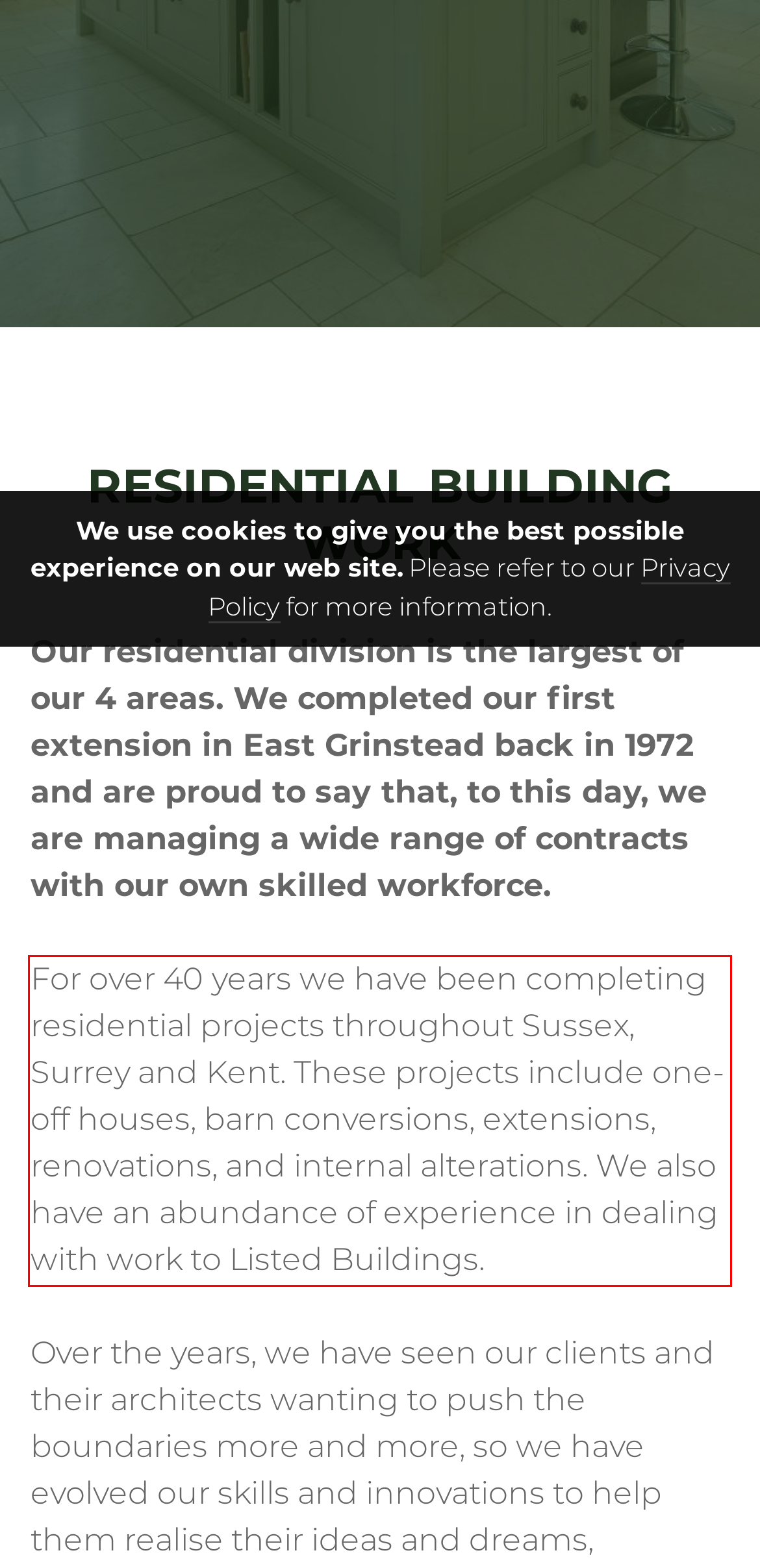There is a screenshot of a webpage with a red bounding box around a UI element. Please use OCR to extract the text within the red bounding box.

For over 40 years we have been completing residential projects throughout Sussex, Surrey and Kent. These projects include one-off houses, barn conversions, extensions, renovations, and internal alterations. We also have an abundance of experience in dealing with work to Listed Buildings.